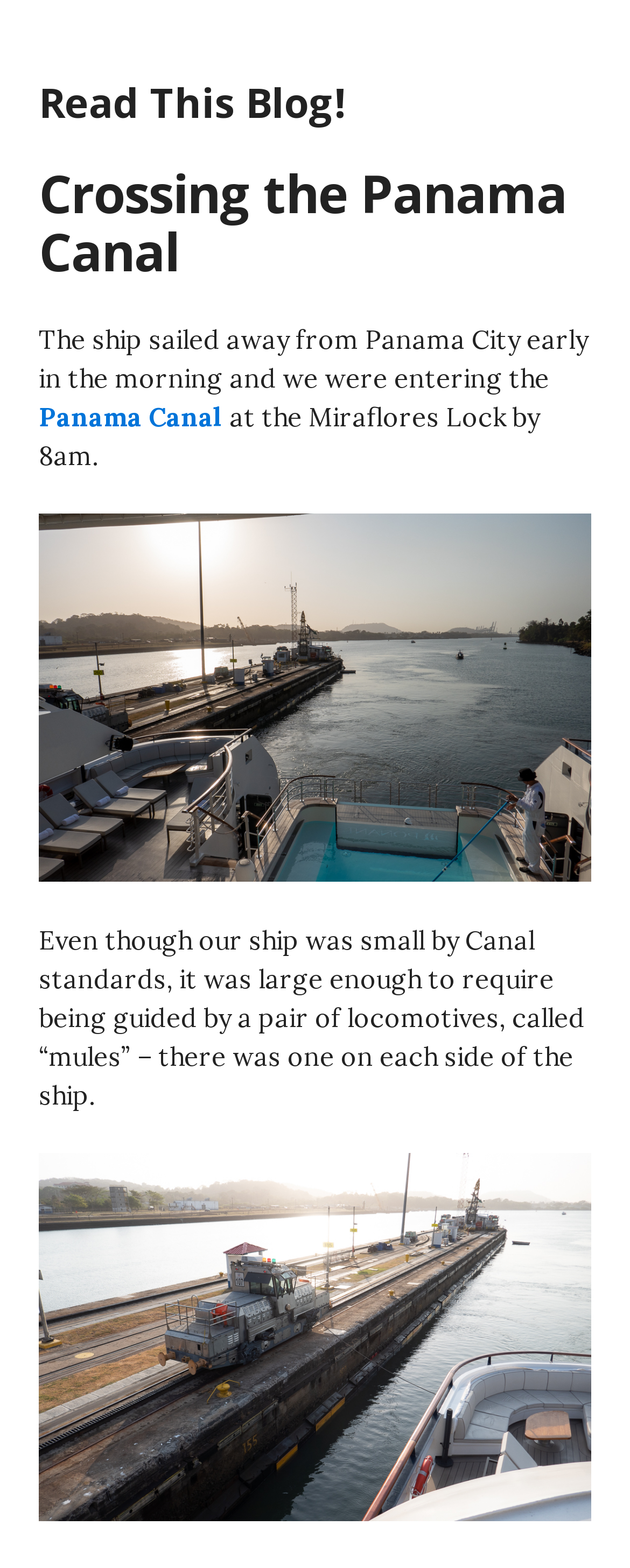Offer a detailed account of what is visible on the webpage.

The webpage is about a personal experience of crossing the Panama Canal. At the top, there is a header with the title "Crossing the Panama Canal" and a link to "Read This Blog!" on the left side. Below the header, there is a paragraph of text that describes the journey, starting with the ship sailing away from Panama City early in the morning and entering the Panama Canal at the Miraflores Lock by 8am. The text also mentions that the ship was small by Canal standards but required guidance from a pair of locomotives, called "mules", one on each side of the ship. The text is divided into three sections, with a link to "Panama Canal" in the middle section.